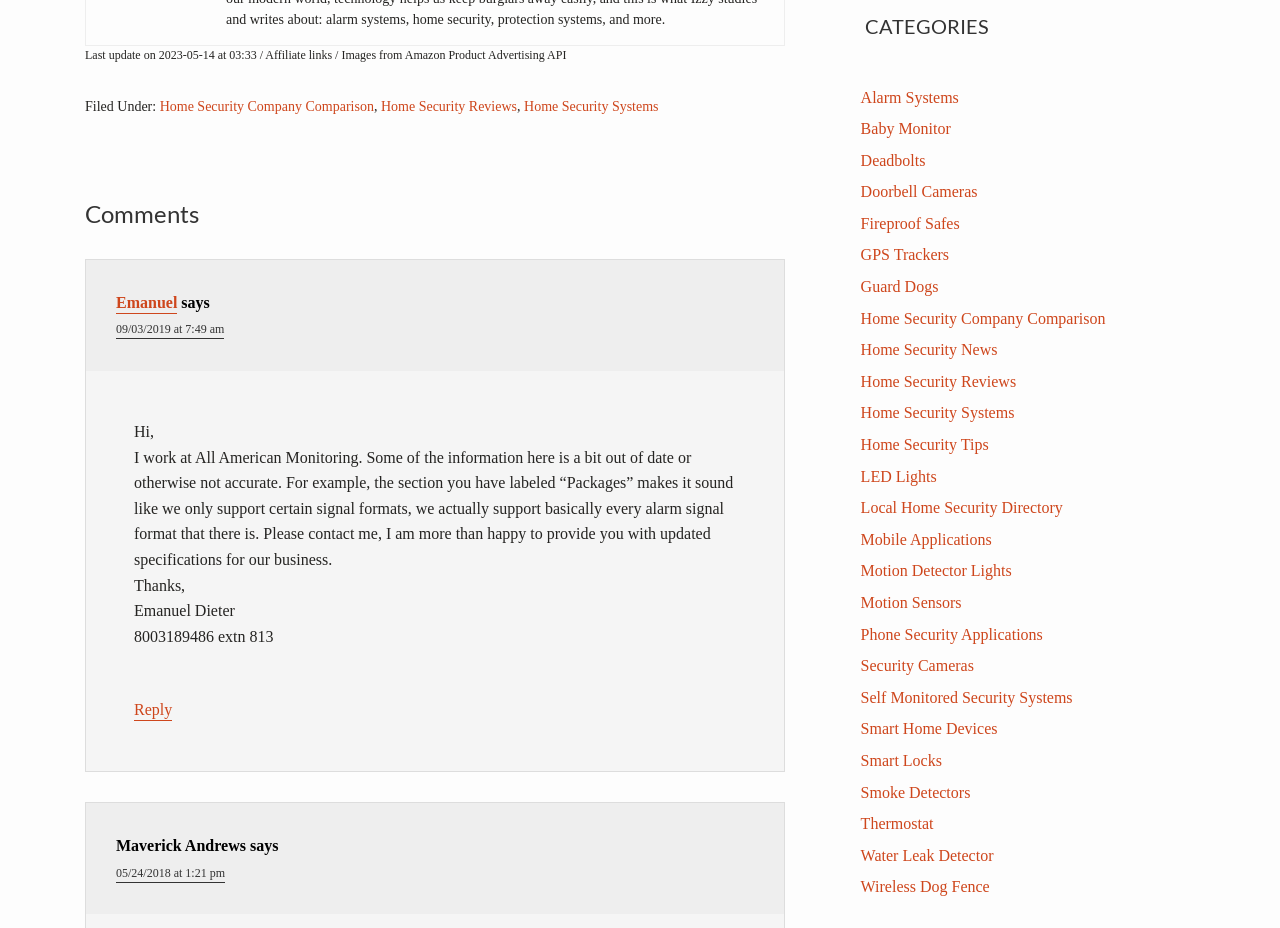Provide the bounding box coordinates for the area that should be clicked to complete the instruction: "Click on 'Home Security Reviews'".

[0.298, 0.107, 0.404, 0.127]